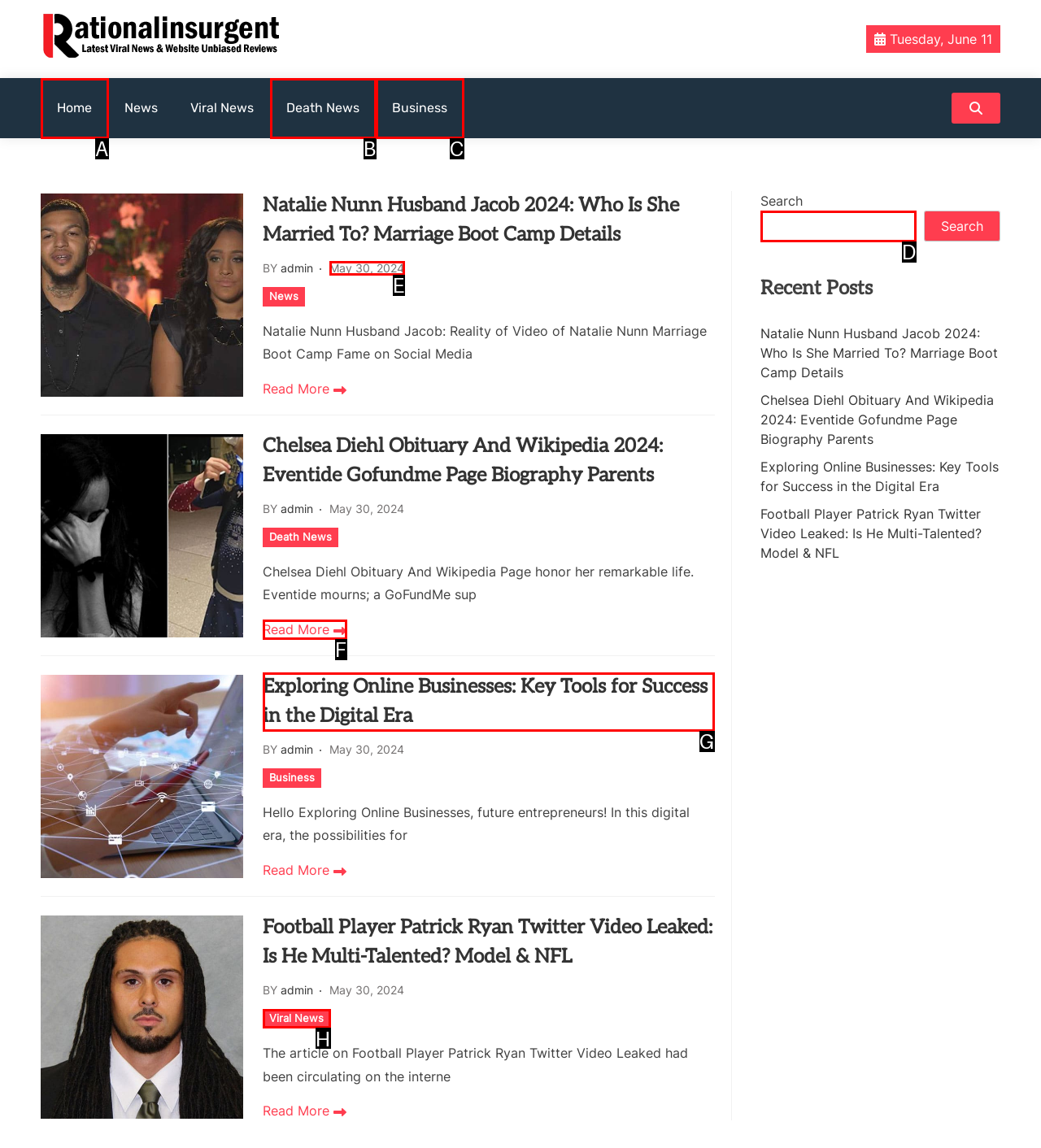Choose the letter that corresponds to the correct button to accomplish the task: View the article about Exploring Online Businesses
Reply with the letter of the correct selection only.

G